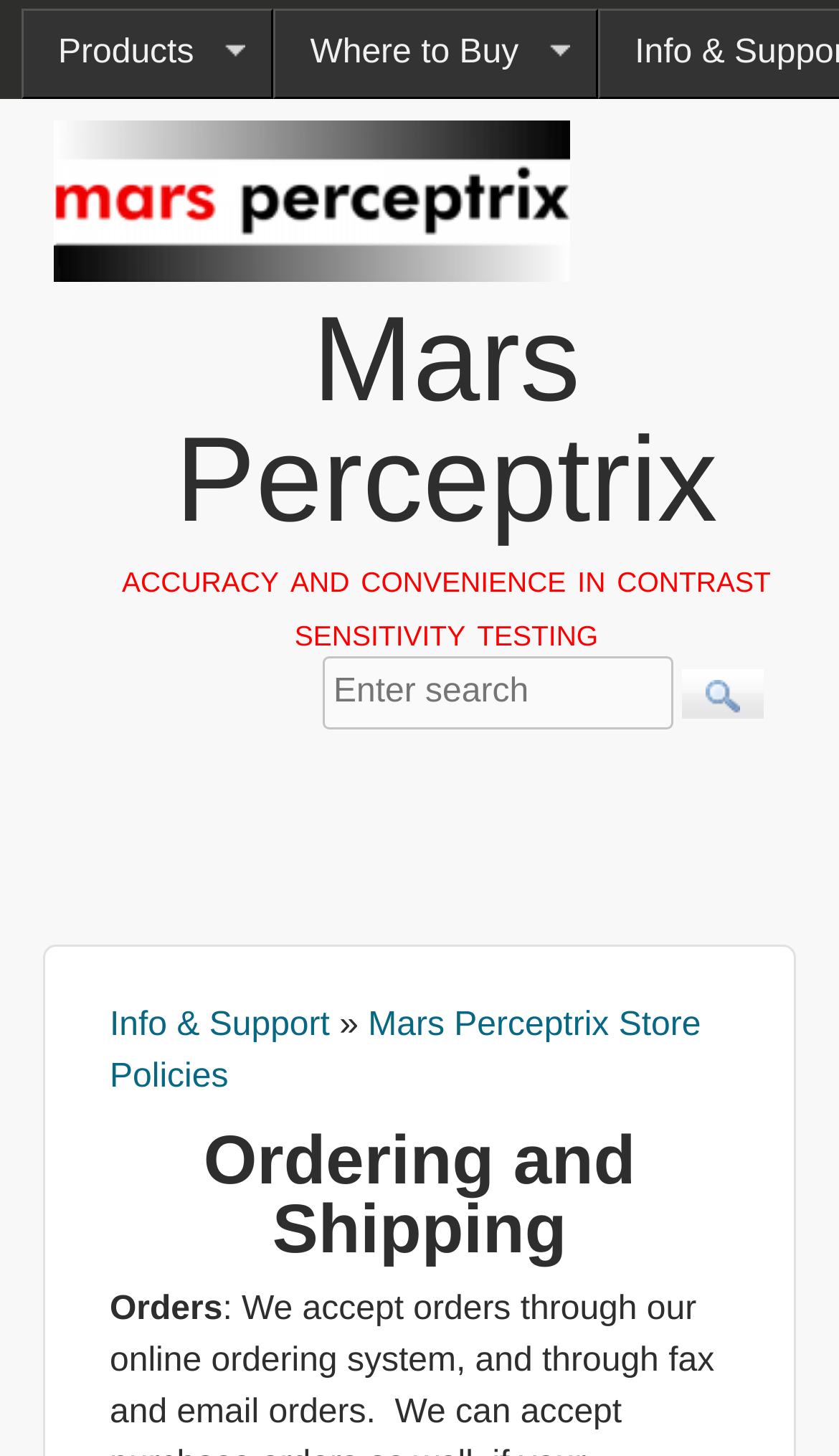What is the tagline of the company?
Give a single word or phrase as your answer by examining the image.

accuracy and convenience in contrast sensitivity testing